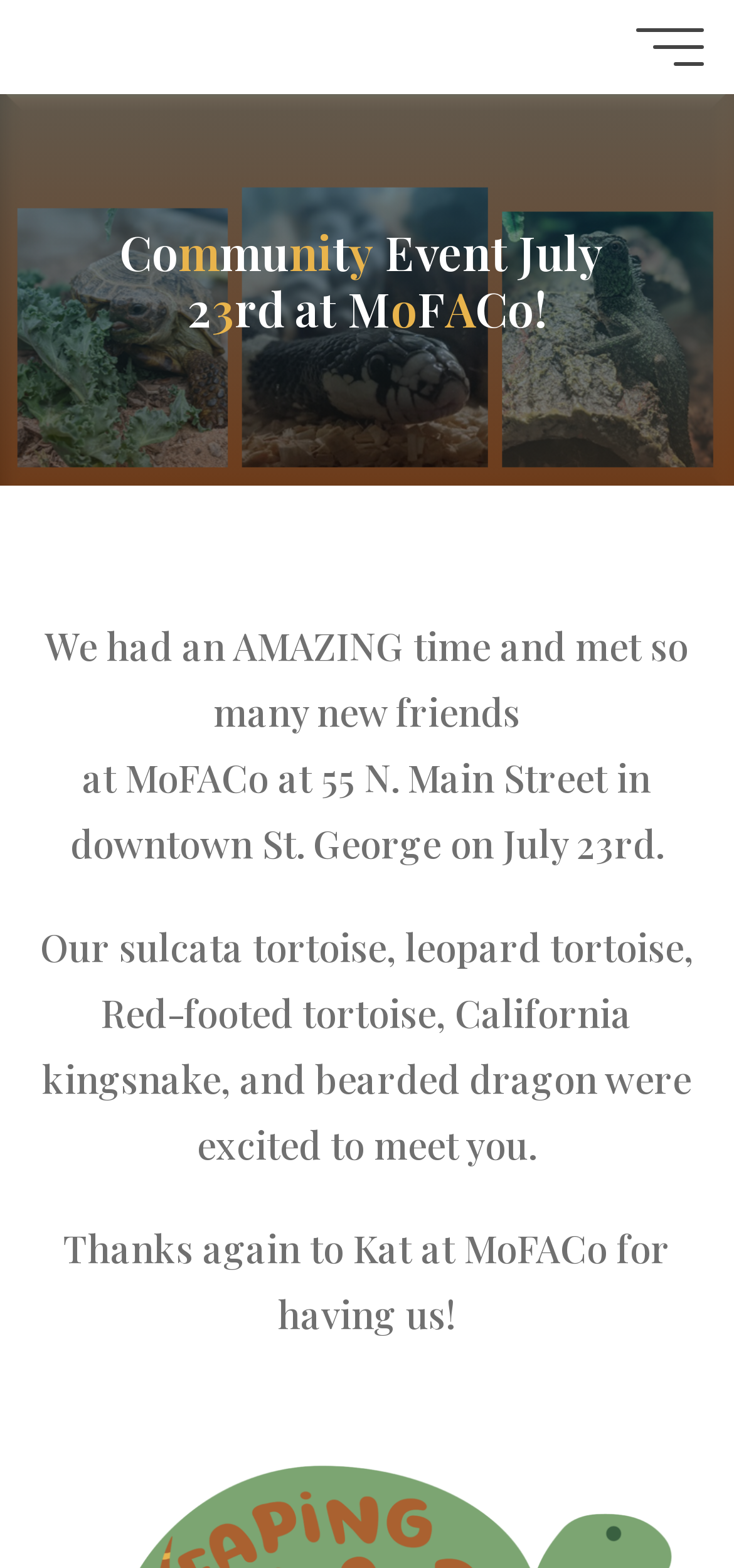From the details in the image, provide a thorough response to the question: What is the location of the event?

The location of the event can be determined by reading the text on the webpage, which says 'at MoFACo at 55 N. Main Street in downtown St. George on July 23rd'. This suggests that the event took place at MoFACo, which is located at 55 N. Main Street in downtown St. George.